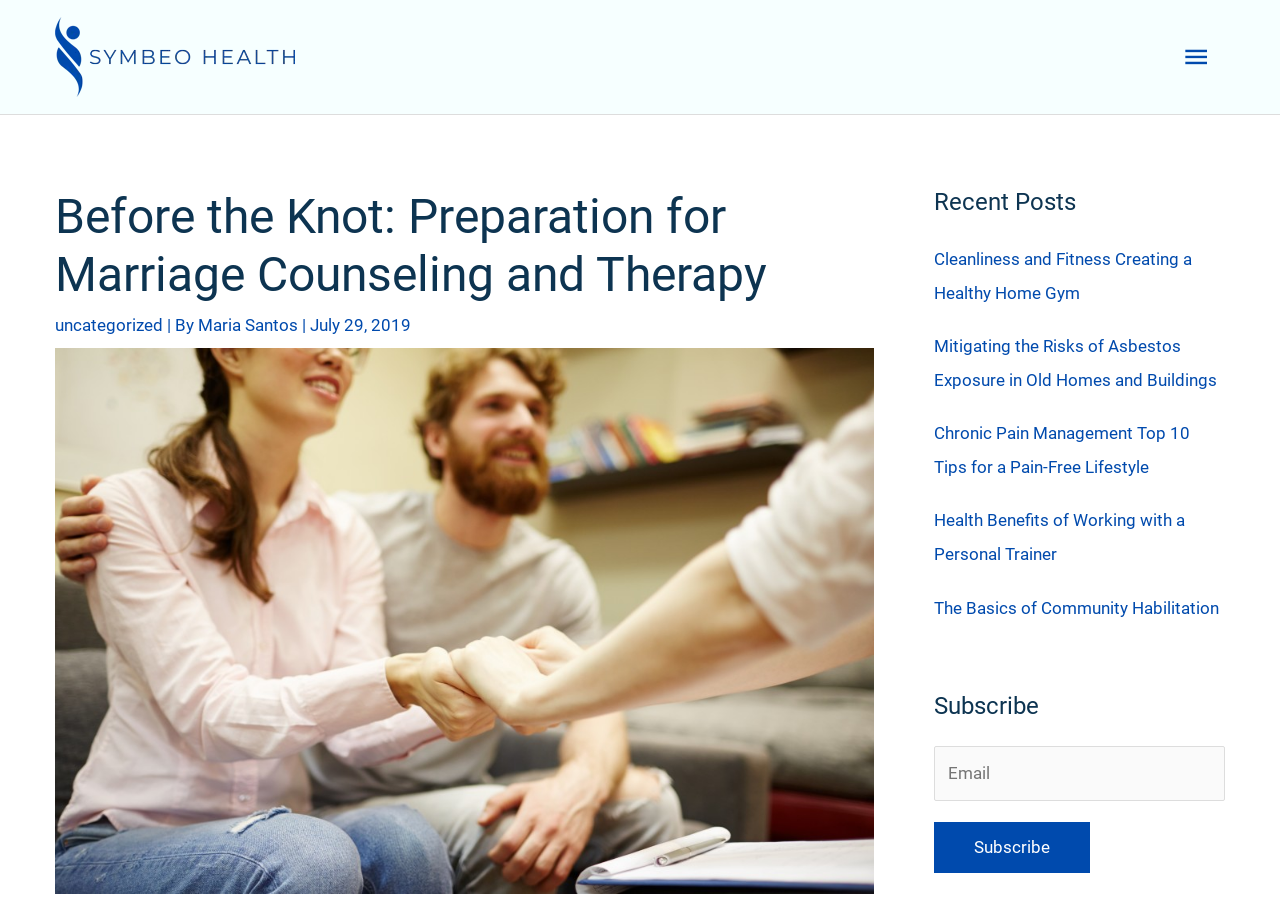Refer to the image and provide an in-depth answer to the question: 
What is the topic of the main article?

The main article's heading is 'Before the Knot: Preparation for Marriage Counseling and Therapy', which suggests that the topic of the article is marriage counseling and therapy.